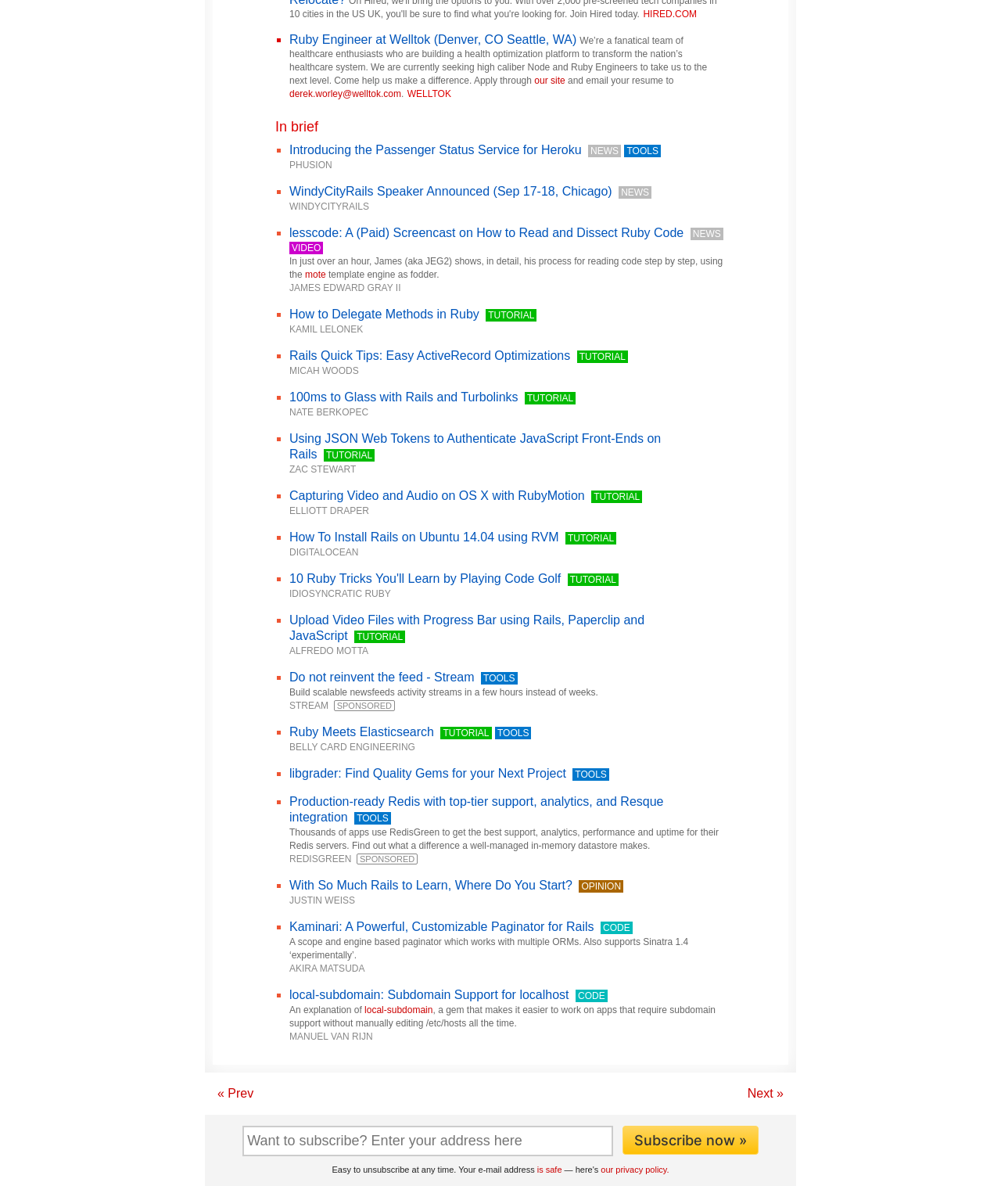Given the element description Ruby Meets Elasticsearch, specify the bounding box coordinates of the corresponding UI element in the format (top-left x, top-left y, bottom-right x, bottom-right y). All values must be between 0 and 1.

[0.289, 0.602, 0.434, 0.613]